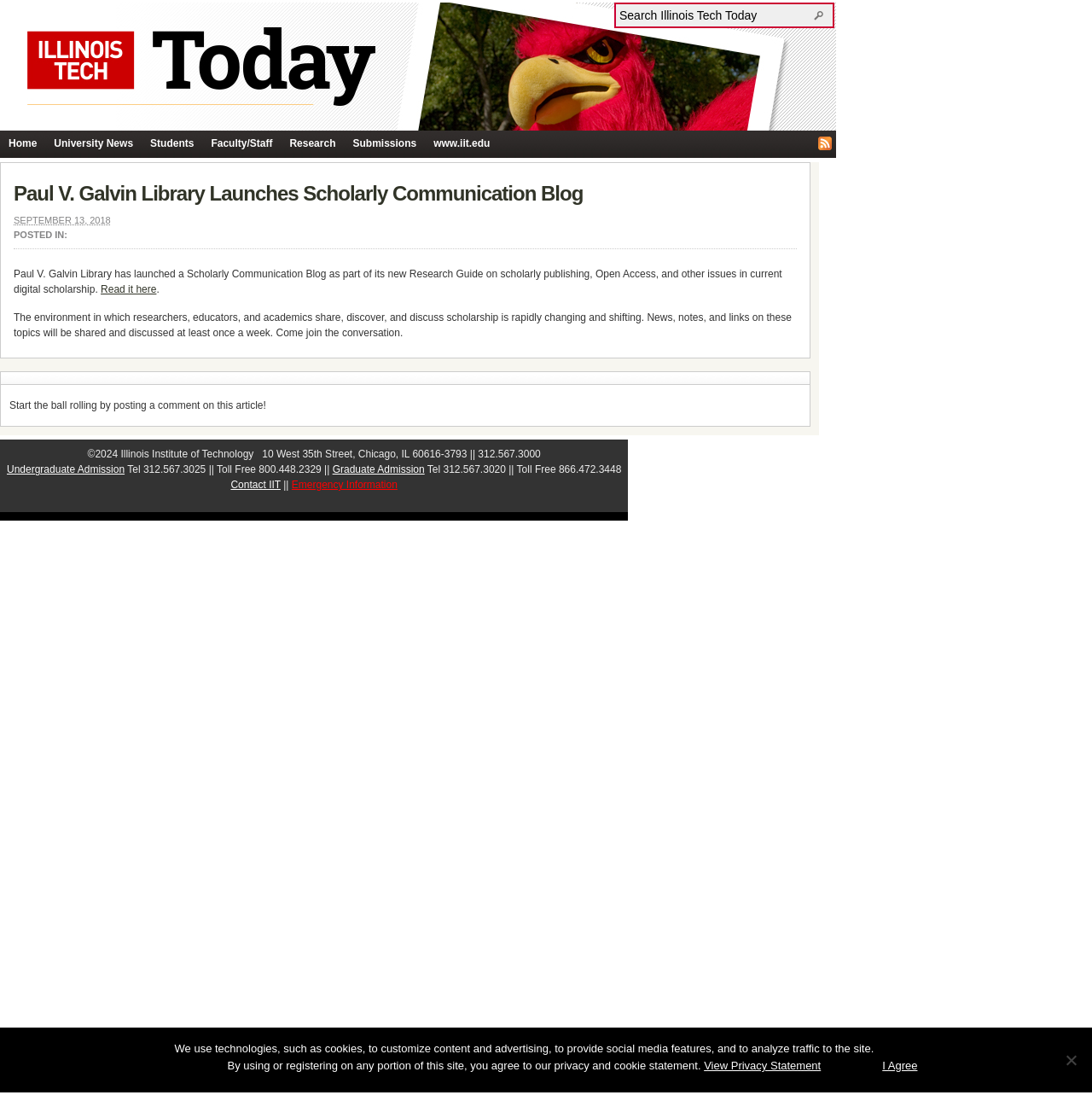Bounding box coordinates are to be given in the format (top-left x, top-left y, bottom-right x, bottom-right y). All values must be floating point numbers between 0 and 1. Provide the bounding box coordinate for the UI element described as: I Agree

[0.808, 0.966, 0.84, 0.981]